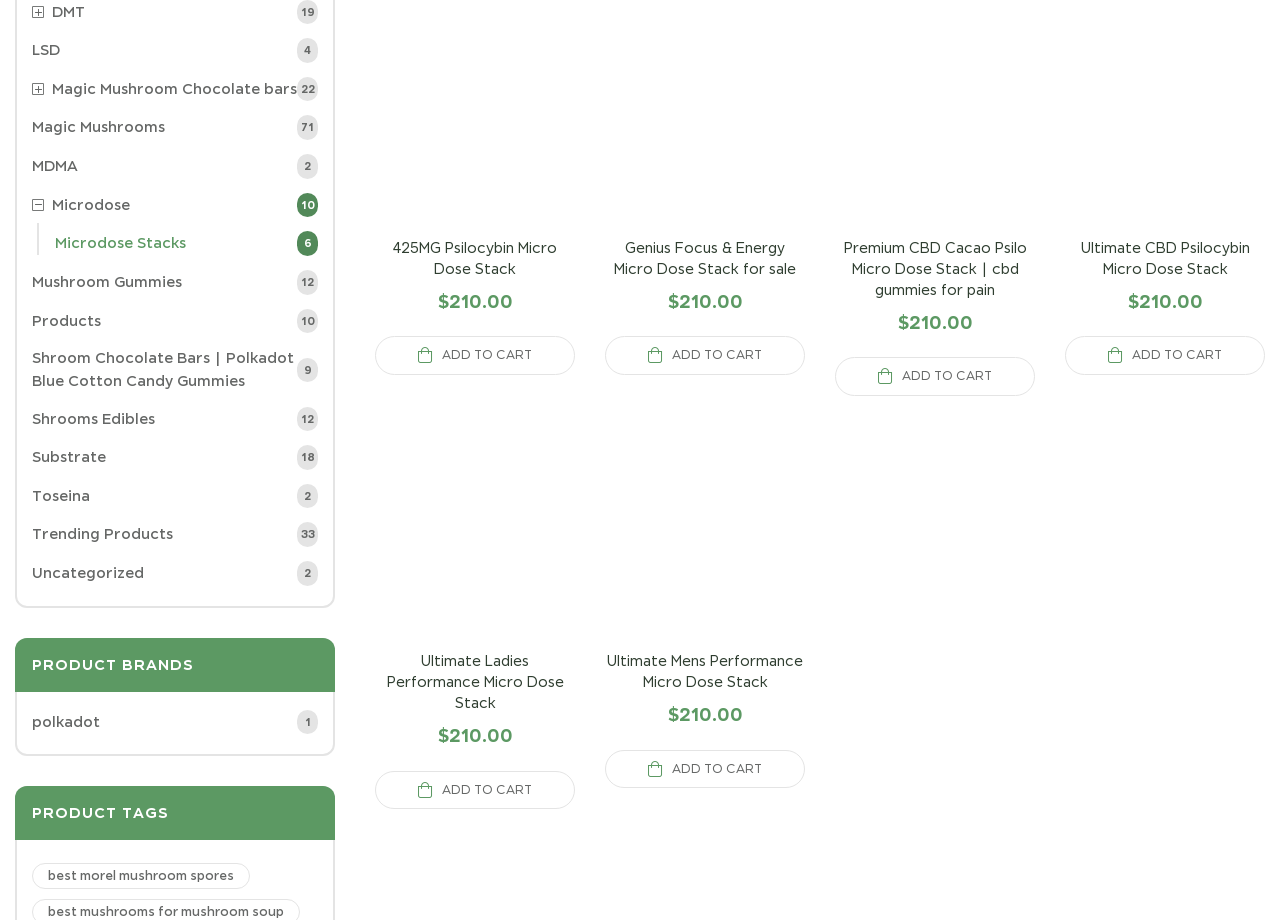Specify the bounding box coordinates for the region that must be clicked to perform the given instruction: "Click the 'Quick view' button".

[0.355, 0.138, 0.387, 0.181]